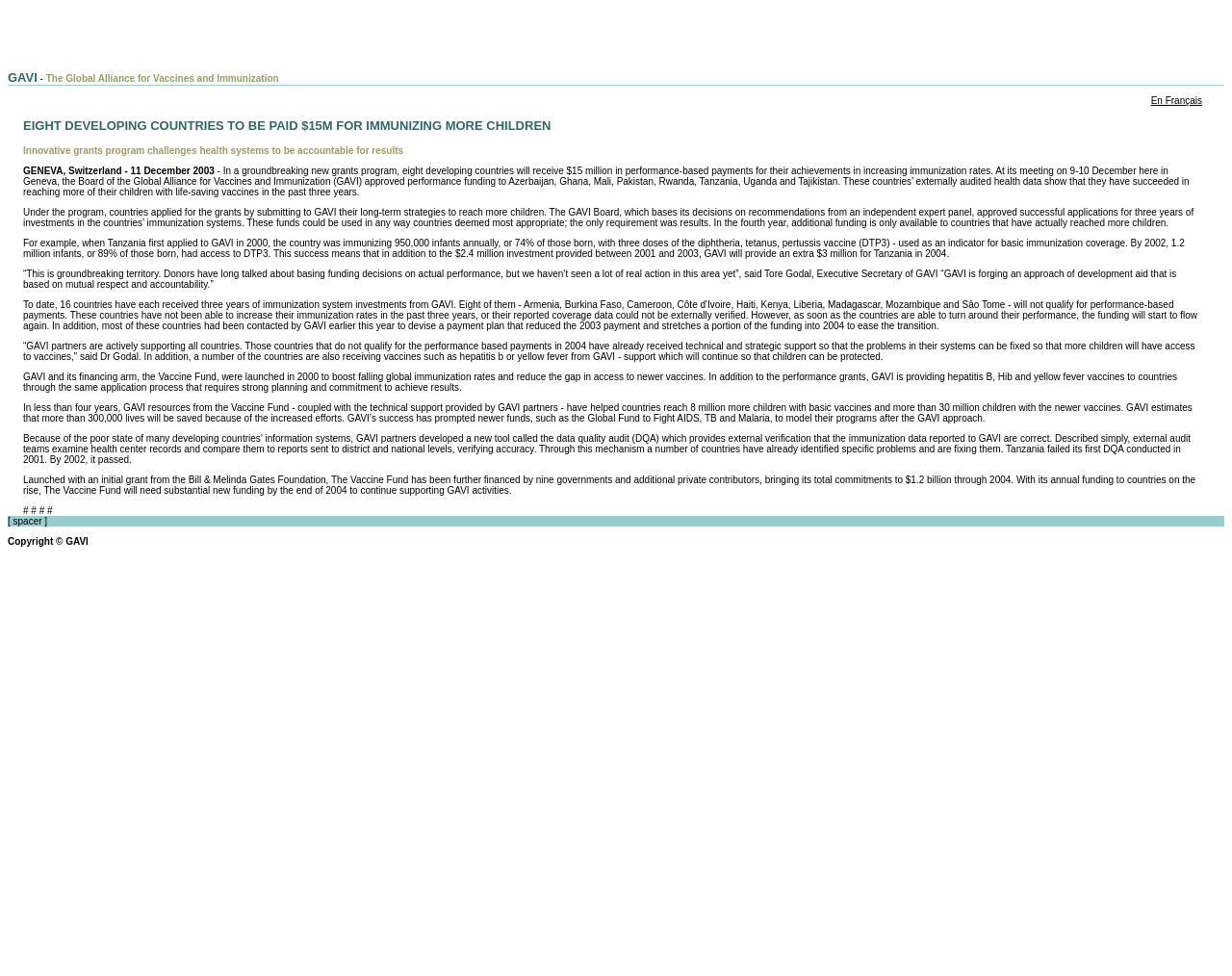By analyzing the image, answer the following question with a detailed response: What is the total commitment of The Vaccine Fund through 2004?

The text in the LayoutTableCell element mentions that 'The Vaccine Fund has been further financed by nine governments and additional private contributors, bringing its total commitments to $1.2 billion through 2004'.